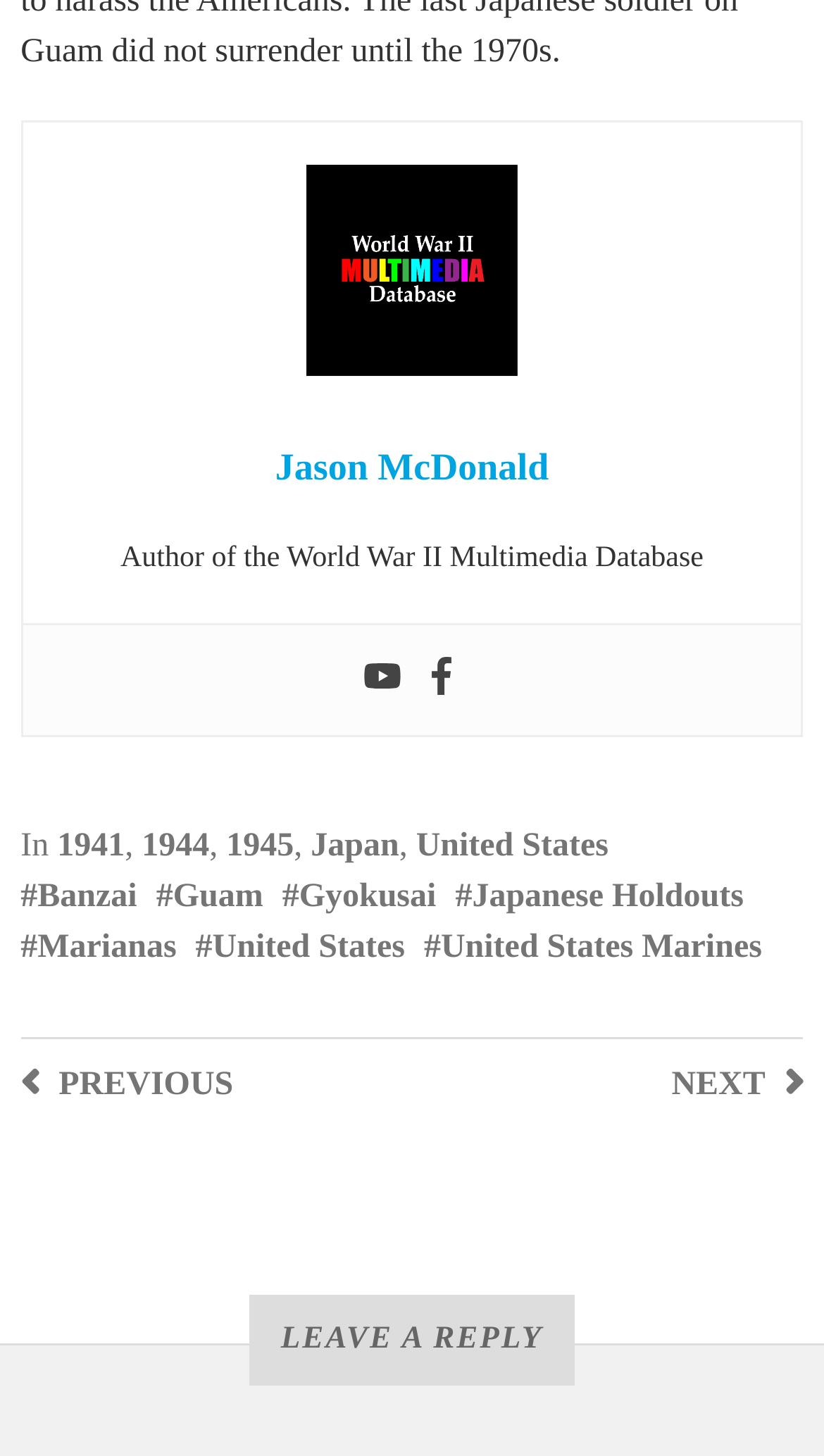Identify the bounding box for the UI element specified in this description: "Home improvement". The coordinates must be four float numbers between 0 and 1, formatted as [left, top, right, bottom].

None